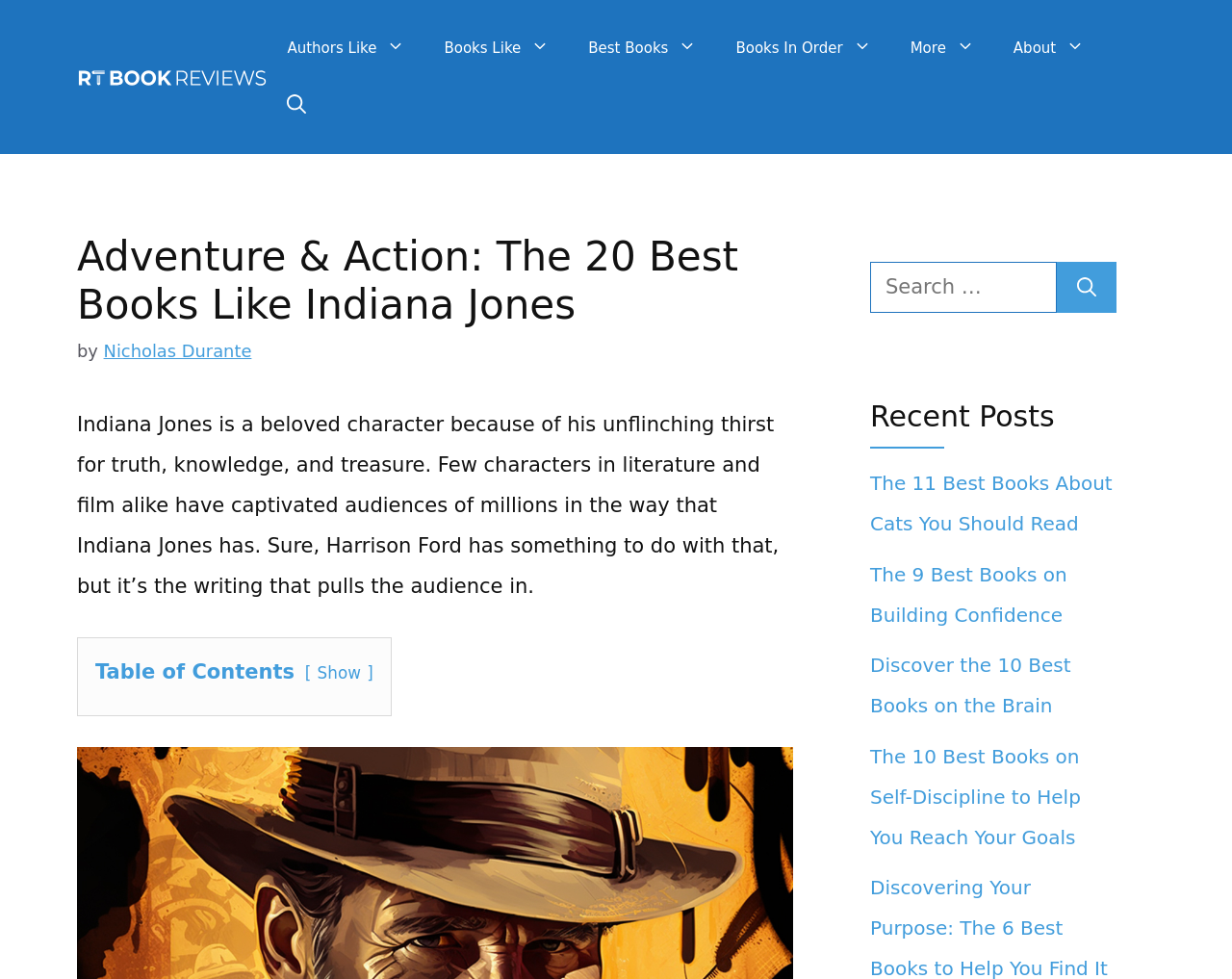Identify the bounding box coordinates for the UI element described by the following text: "Reload Page". Provide the coordinates as four float numbers between 0 and 1, in the format [left, top, right, bottom].

None